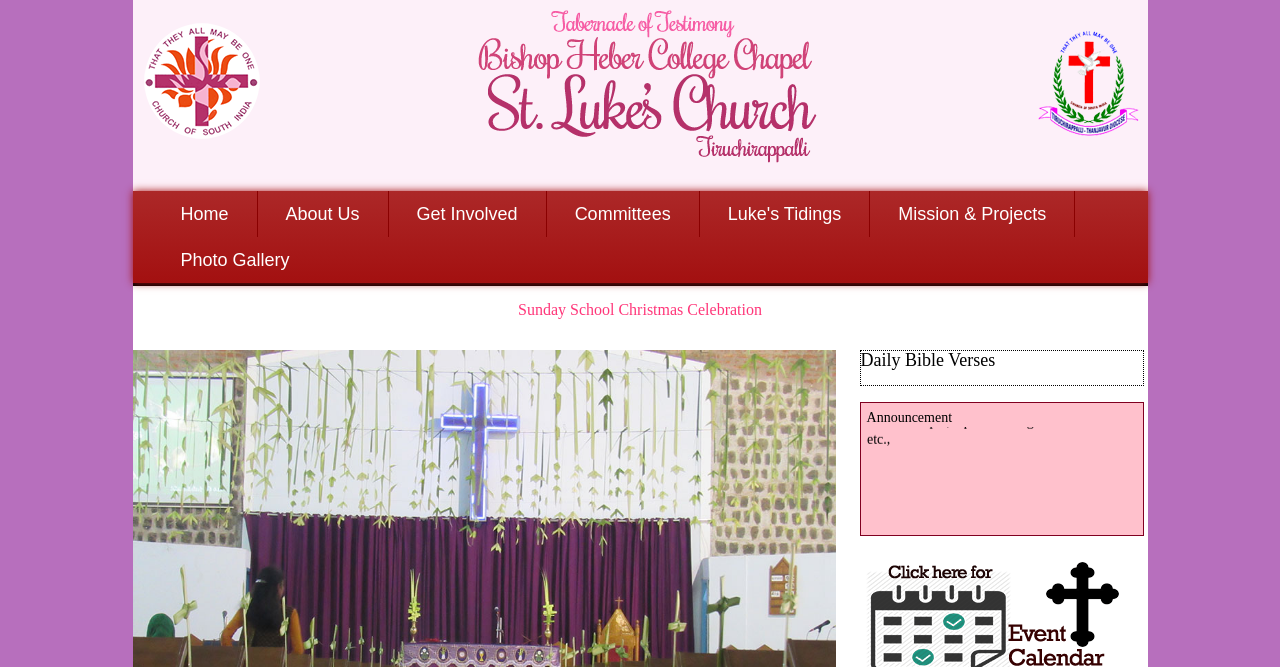Find the UI element described as: "Committees" and predict its bounding box coordinates. Ensure the coordinates are four float numbers between 0 and 1, [left, top, right, bottom].

[0.427, 0.286, 0.546, 0.355]